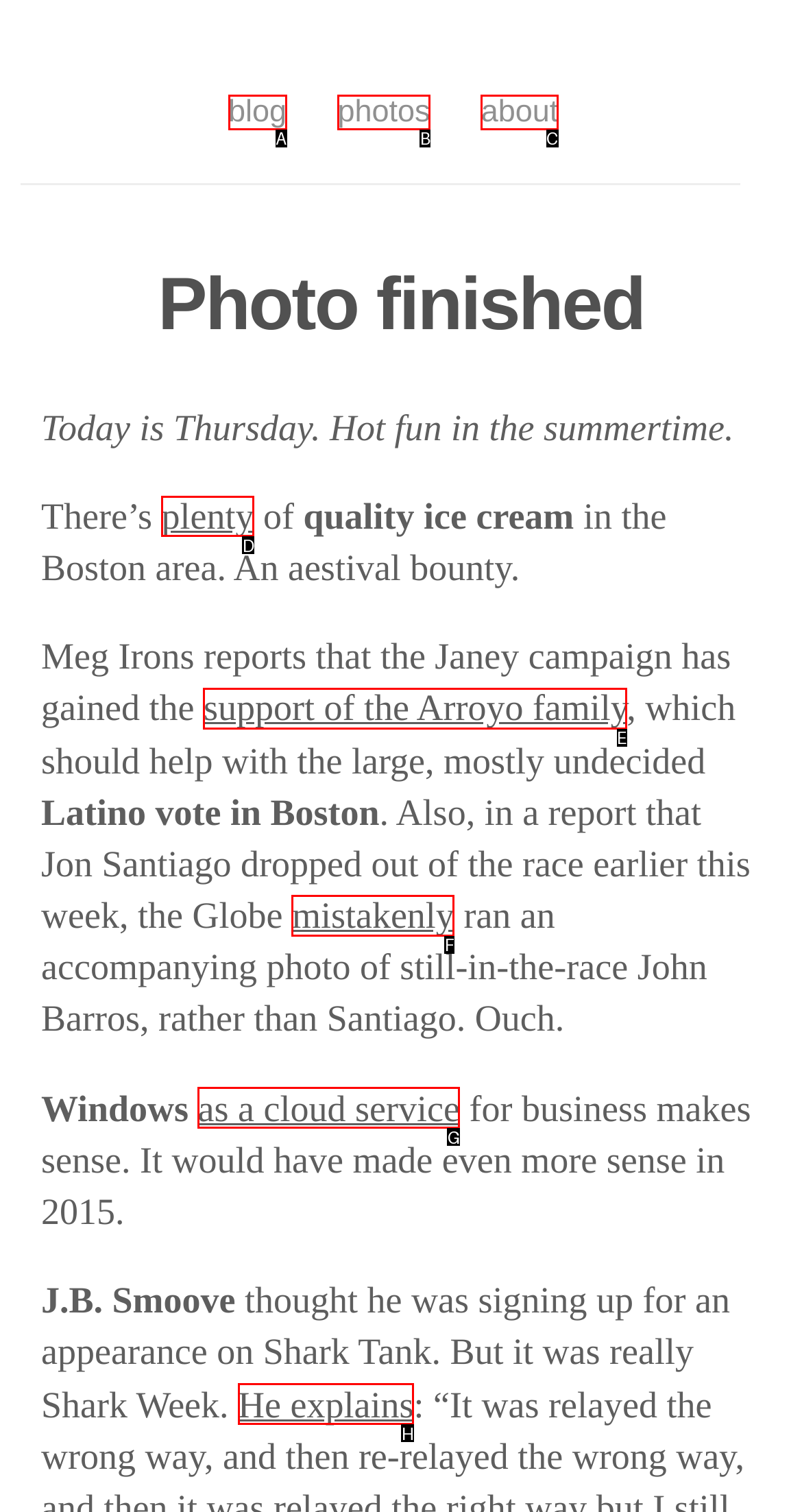Which option should you click on to fulfill this task: learn more about plenty of quality ice cream? Answer with the letter of the correct choice.

D